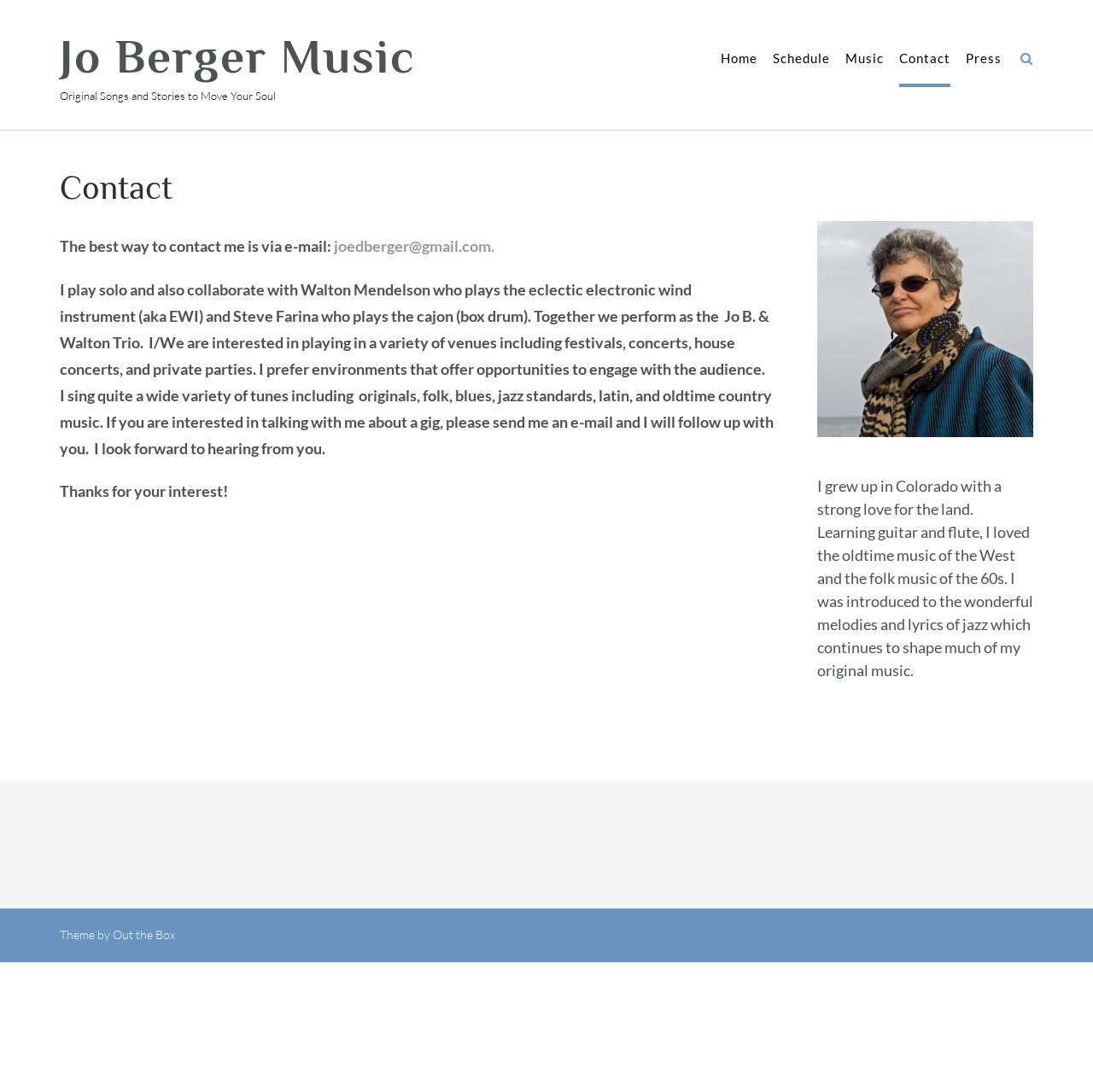Give a detailed account of the webpage's layout and content.

The webpage is about Jo Berger Music, specifically the contact page. At the top left, there is a link to "Jo Berger Music" and a static text "Original Songs and Stories to Move Your Soul". On the top right, there are six links: "Home", "Schedule", "Music", "Contact", "Press", and an icon represented by "\uf002".

Below the top navigation links, there is a main section with a header "Contact" and an article section. The article section contains a static text "The best way to contact me is via e-mail:" followed by a link to "joedberger@gmail.com.". Below this, there is a long paragraph of text describing Jo Berger's music style, performance preferences, and collaboration with other musicians.

To the right of the main section, there is a complementary section with a static text describing Jo Berger's musical background and influences.

At the bottom of the page, there is a content information section with a static text "Theme by" followed by a link to "Out the Box".